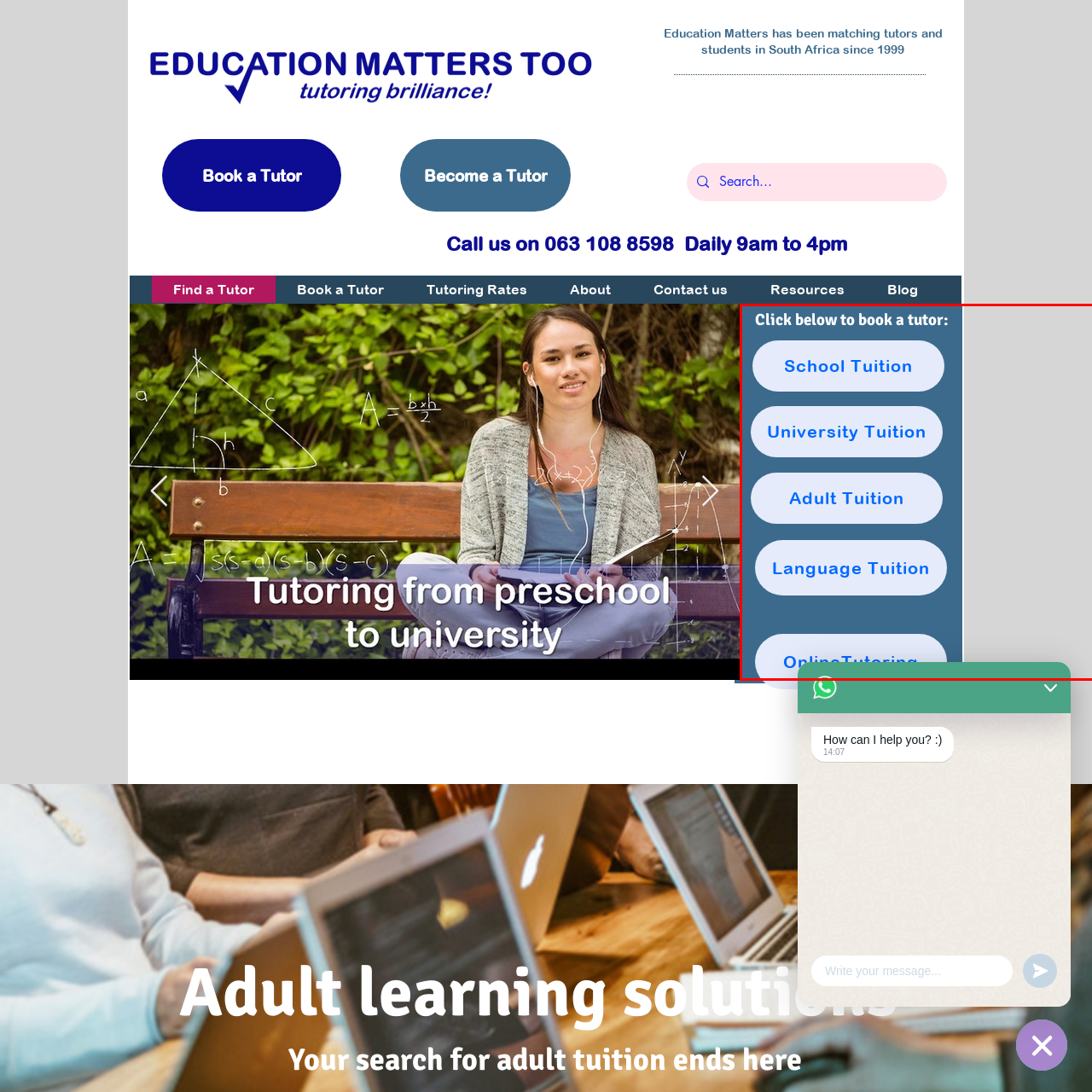Observe the image within the red bounding box carefully and provide an extensive answer to the following question using the visual cues: How many types of tuition options are provided?

The image shows five clearly labeled buttons for different types of tuition, including 'School Tuition', 'University Tuition', 'Adult Tuition', 'Language Tuition', and 'Online Tutoring'.